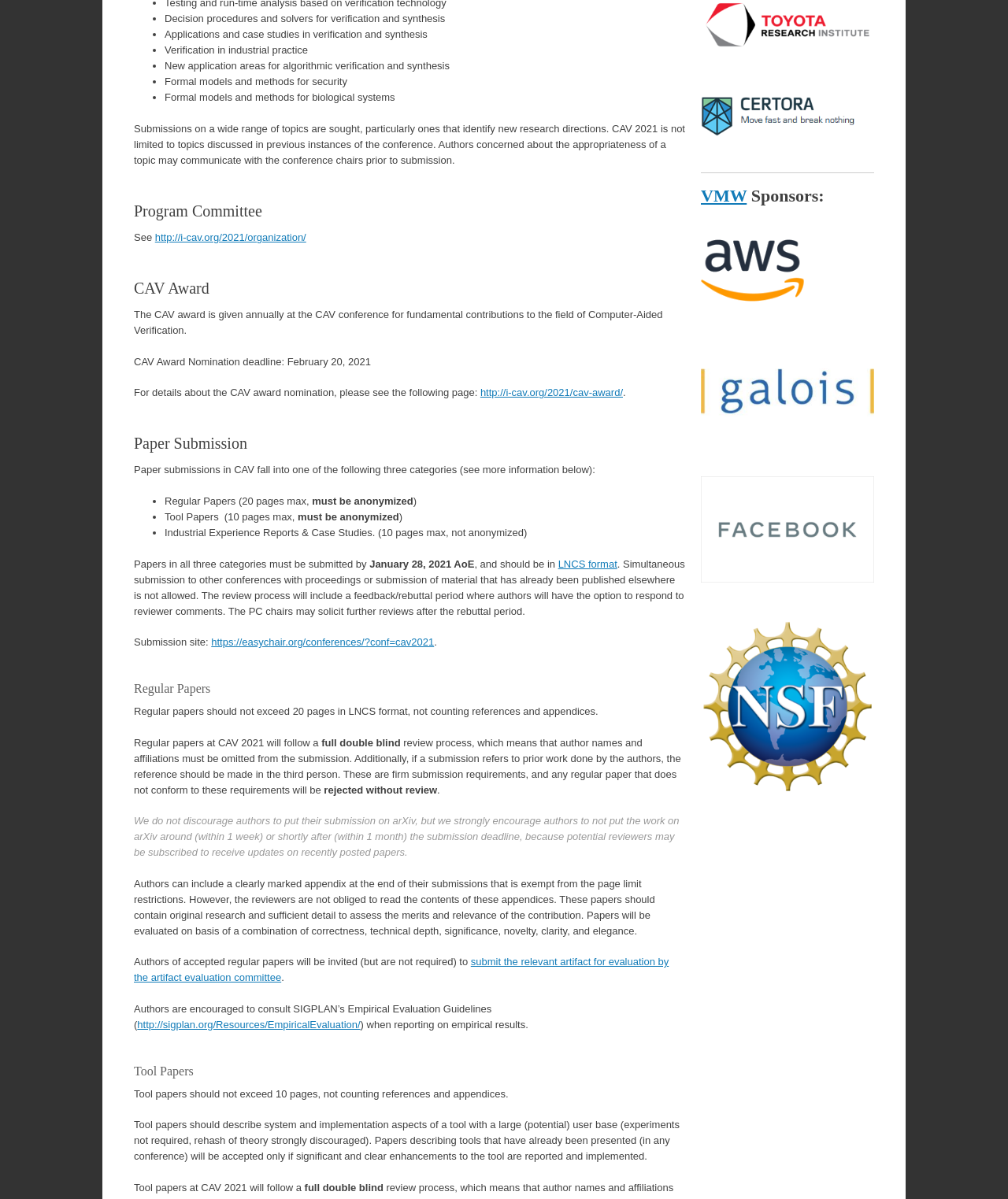Carefully observe the image and respond to the question with a detailed answer:
What is the page limit for Regular Papers?

Regular papers should not exceed 20 pages in LNCS format, not counting references and appendices, as stated in the webpage.